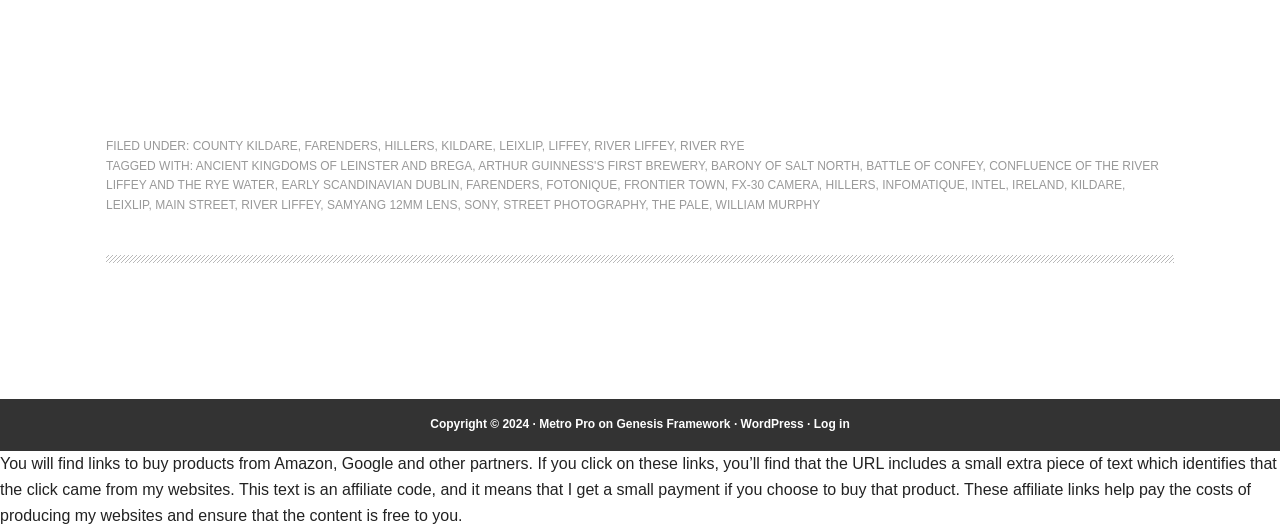Determine the bounding box coordinates of the clickable region to follow the instruction: "Click on the link to COUNTY KILDARE".

[0.151, 0.263, 0.233, 0.289]